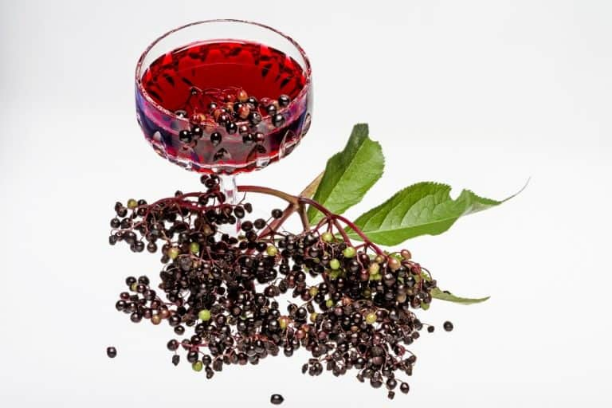Respond to the question below with a single word or phrase:
What is the color of the surface where the berries are spilling?

White